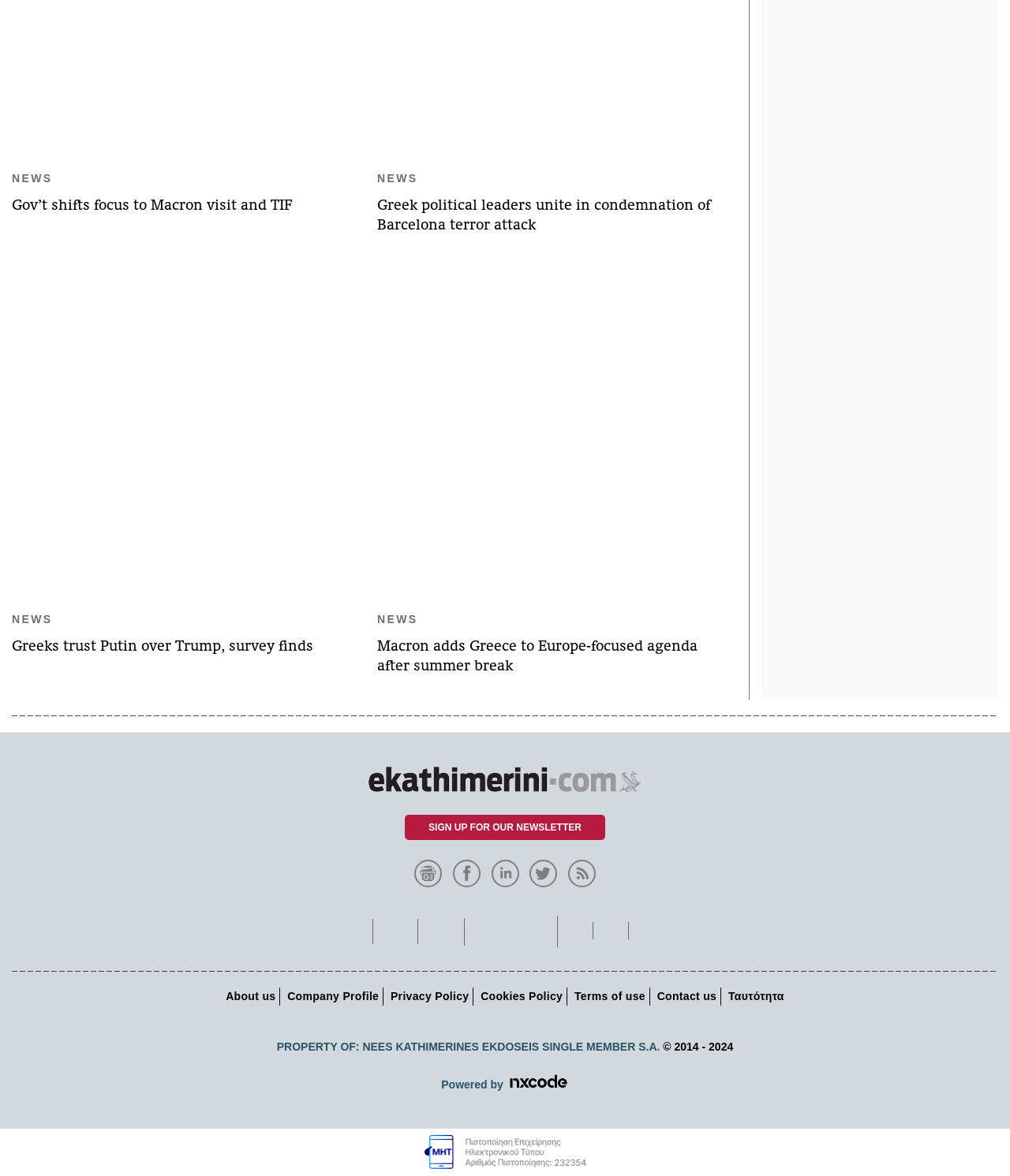Determine the bounding box coordinates of the clickable element necessary to fulfill the instruction: "Follow eKathimerini.com on Facebook". Provide the coordinates as four float numbers within the 0 to 1 range, i.e., [left, top, right, bottom].

[0.448, 0.736, 0.479, 0.747]